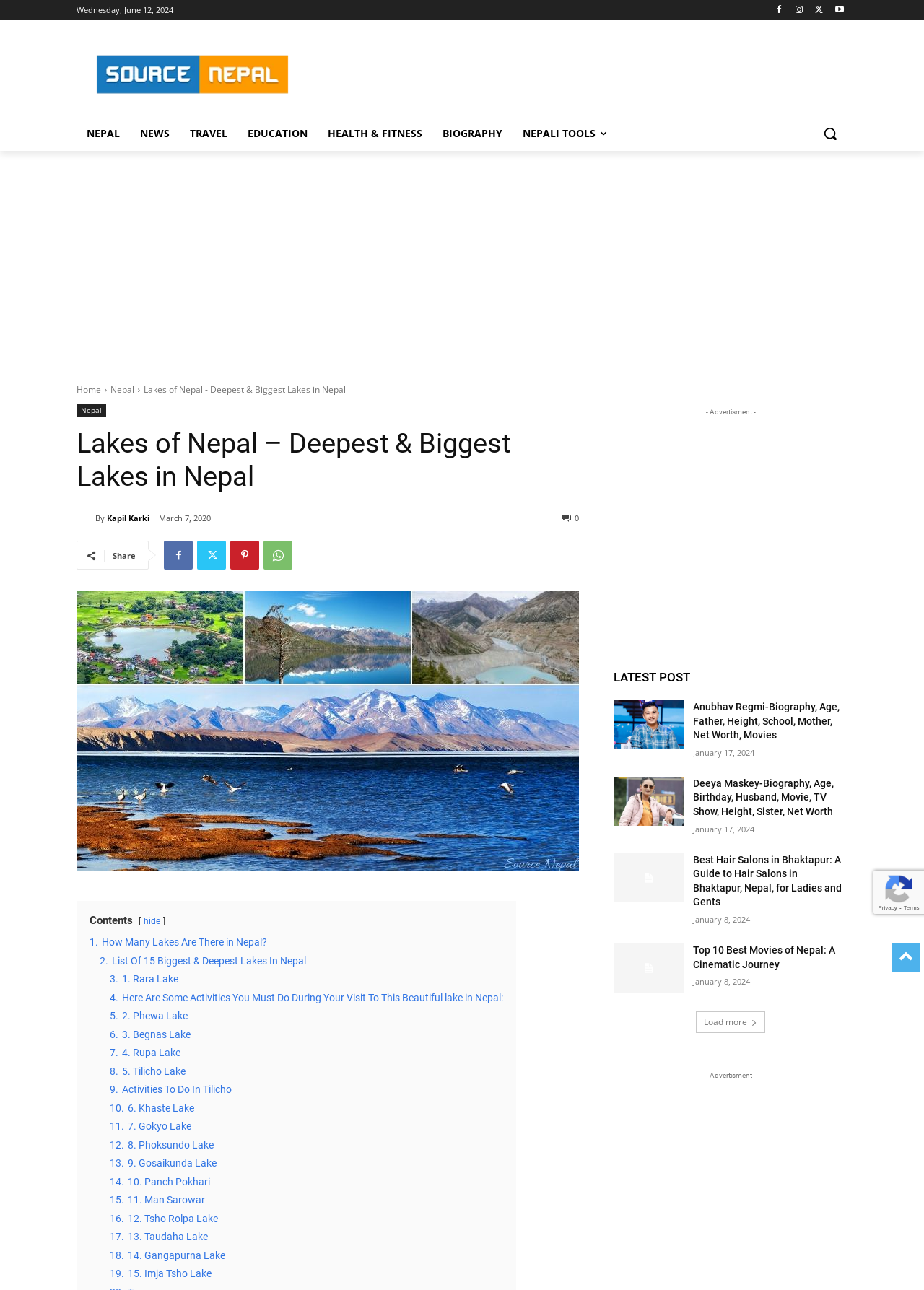Find the bounding box coordinates of the element I should click to carry out the following instruction: "Explore the 'LATEST POST' section".

[0.664, 0.517, 0.917, 0.534]